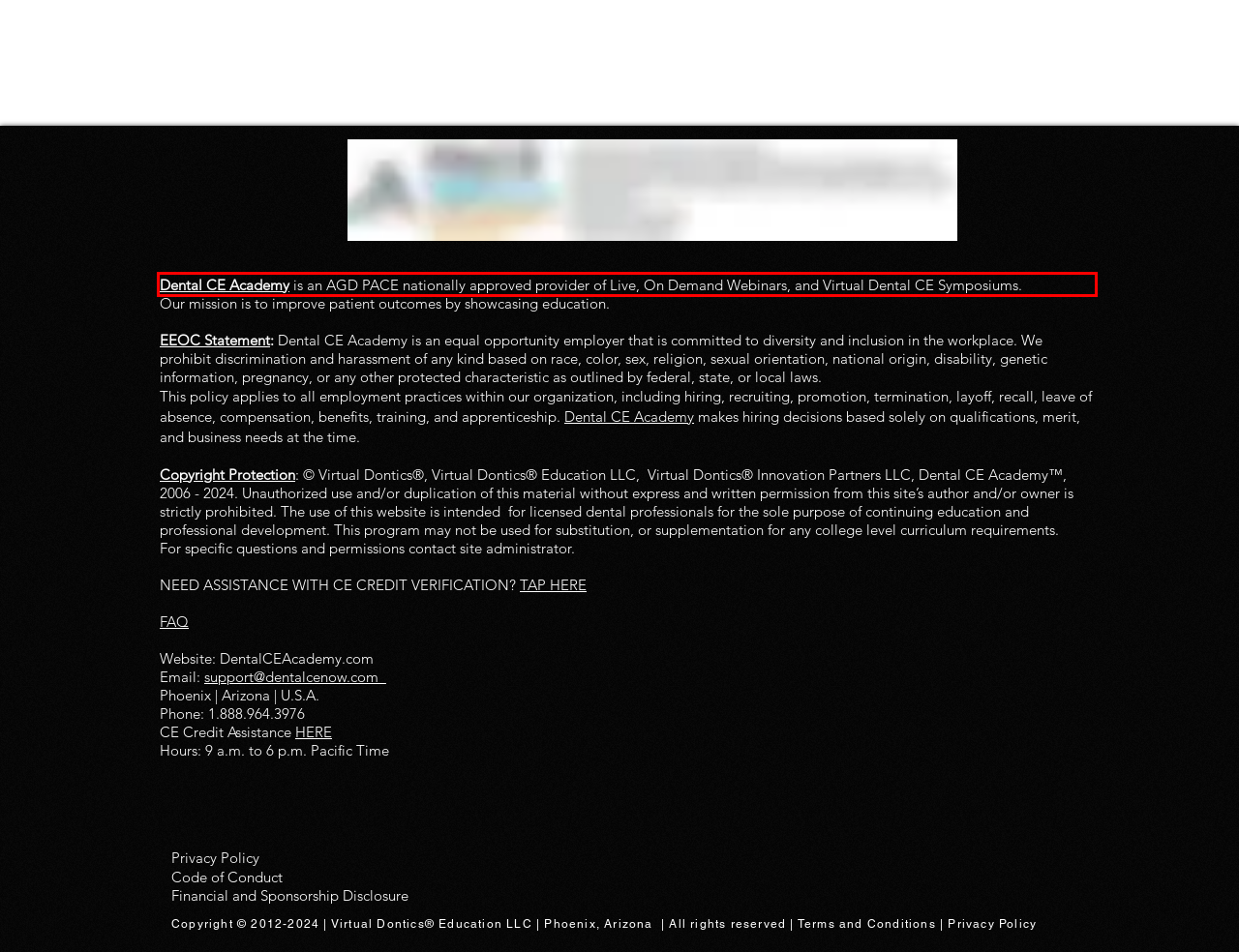Given a screenshot of a webpage with a red bounding box, extract the text content from the UI element inside the red bounding box.

Dental CE Academy is an AGD PACE nationally approved provider of Live, On Demand Webinars, and Virtual Dental CE Symposiums.